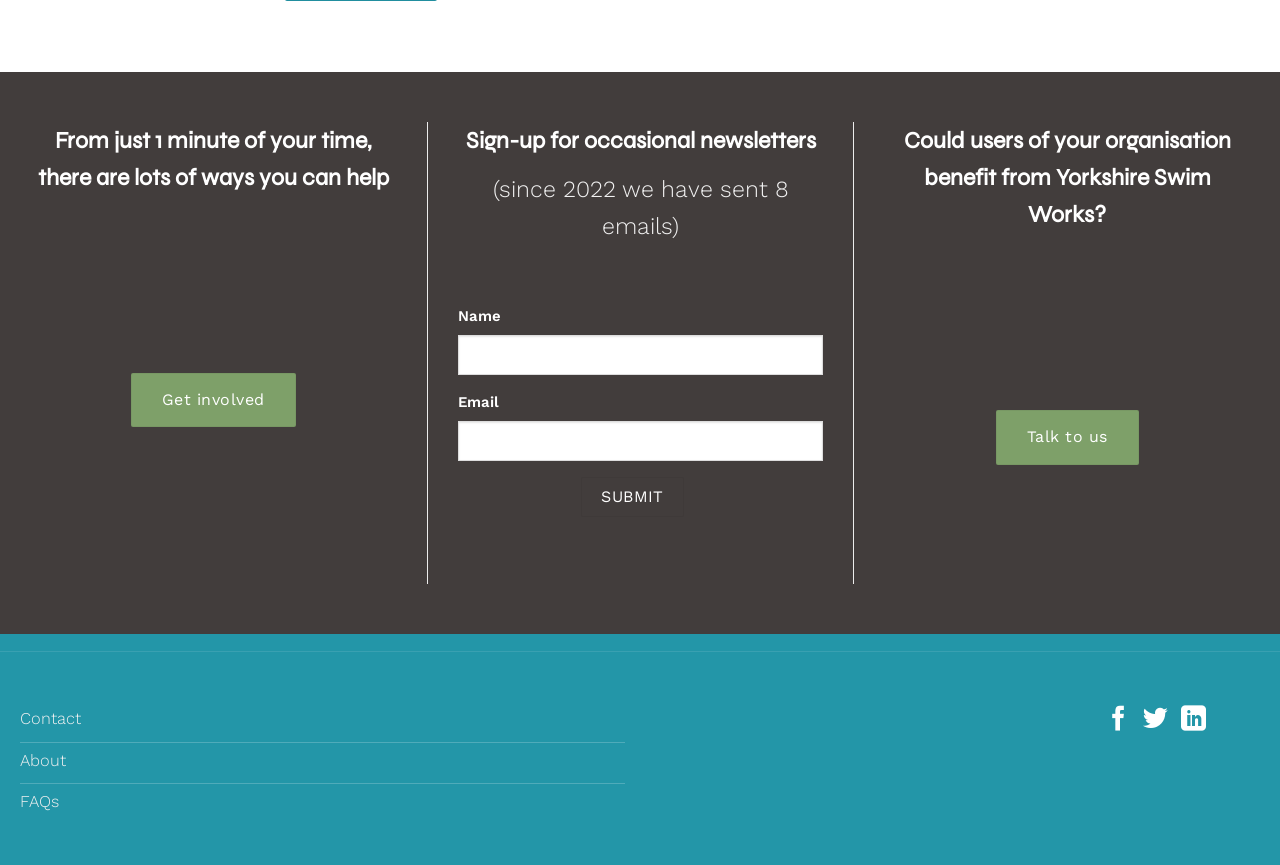Please identify the bounding box coordinates of the area I need to click to accomplish the following instruction: "Enter your name".

[0.358, 0.387, 0.643, 0.434]